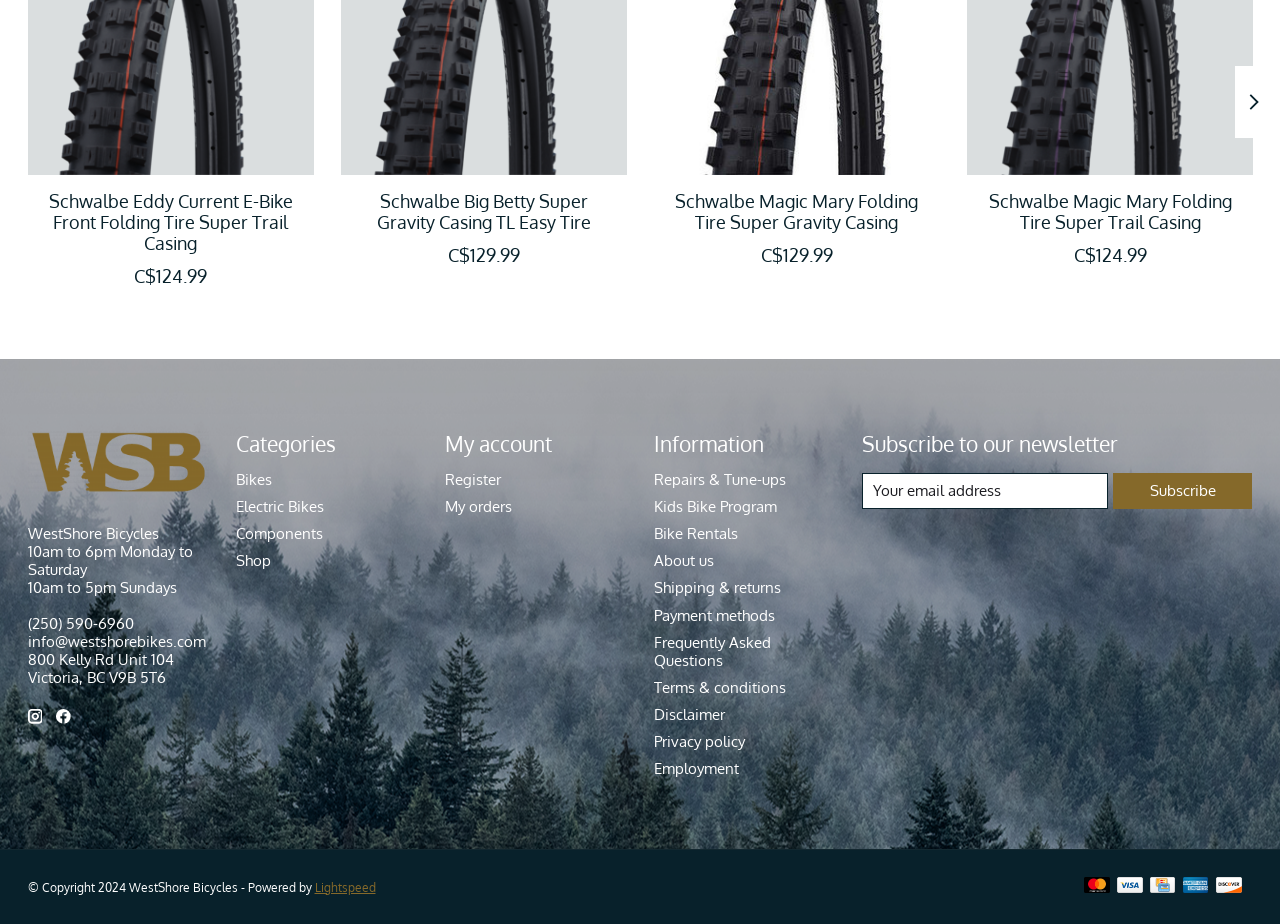Specify the bounding box coordinates of the region I need to click to perform the following instruction: "View Schwalbe Eddy Current E-Bike Front Folding Tire Super Trail Casing". The coordinates must be four float numbers in the range of 0 to 1, i.e., [left, top, right, bottom].

[0.038, 0.206, 0.228, 0.275]